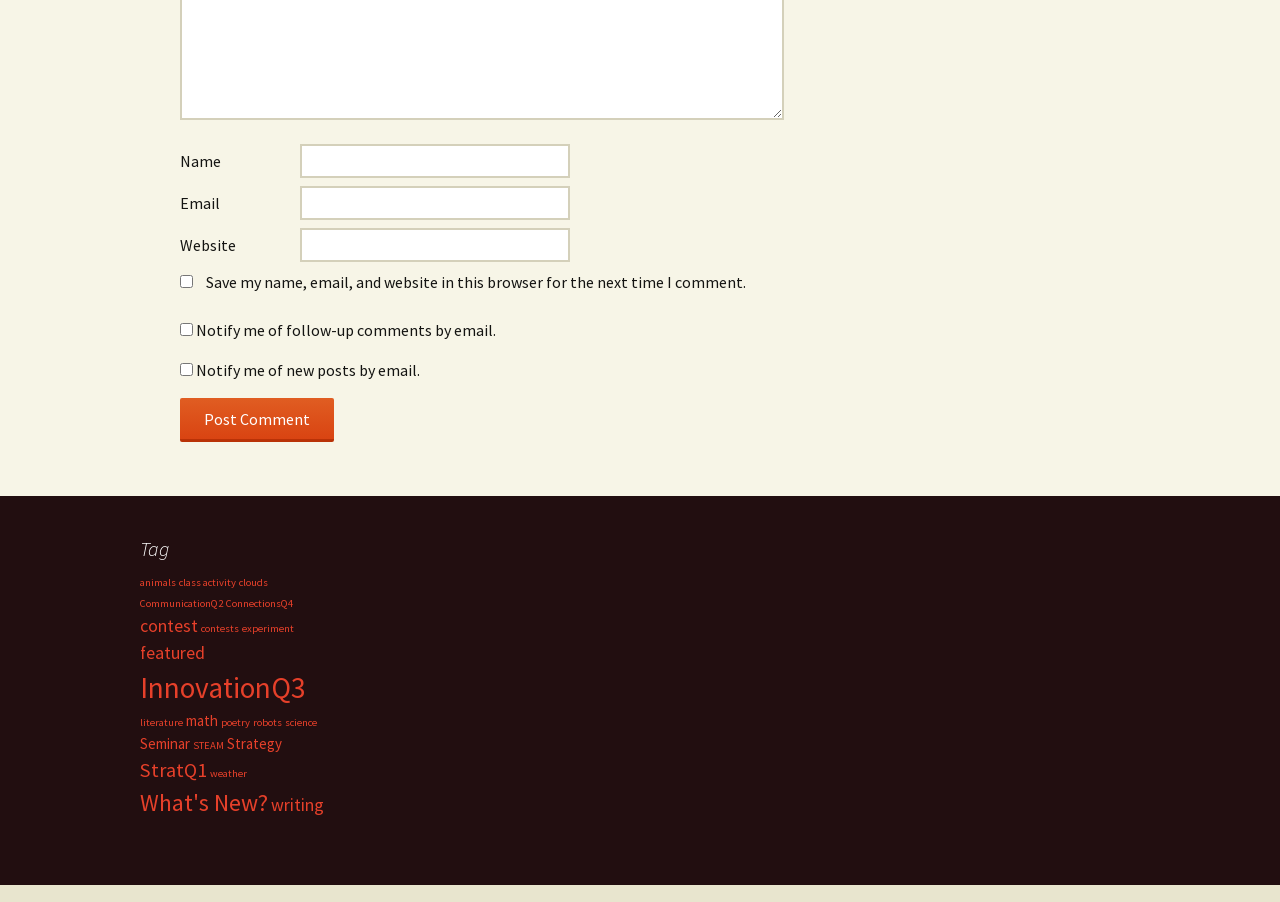What is the position of the 'Website' text box?
Refer to the image and respond with a one-word or short-phrase answer.

Below 'Email' text box